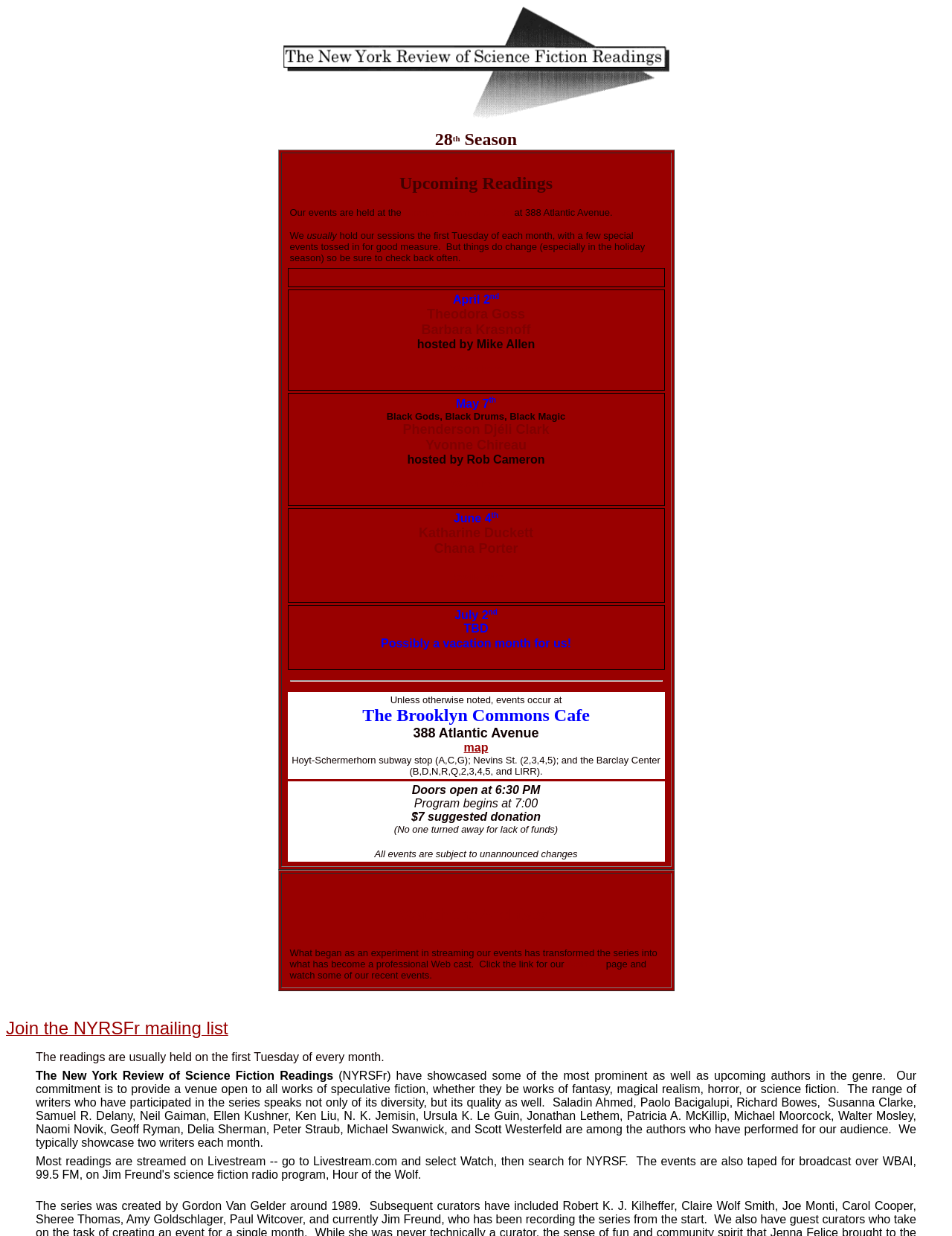What is the name of the cafe where events are held?
Look at the screenshot and respond with a single word or phrase.

Brooklyn Commons Cafe